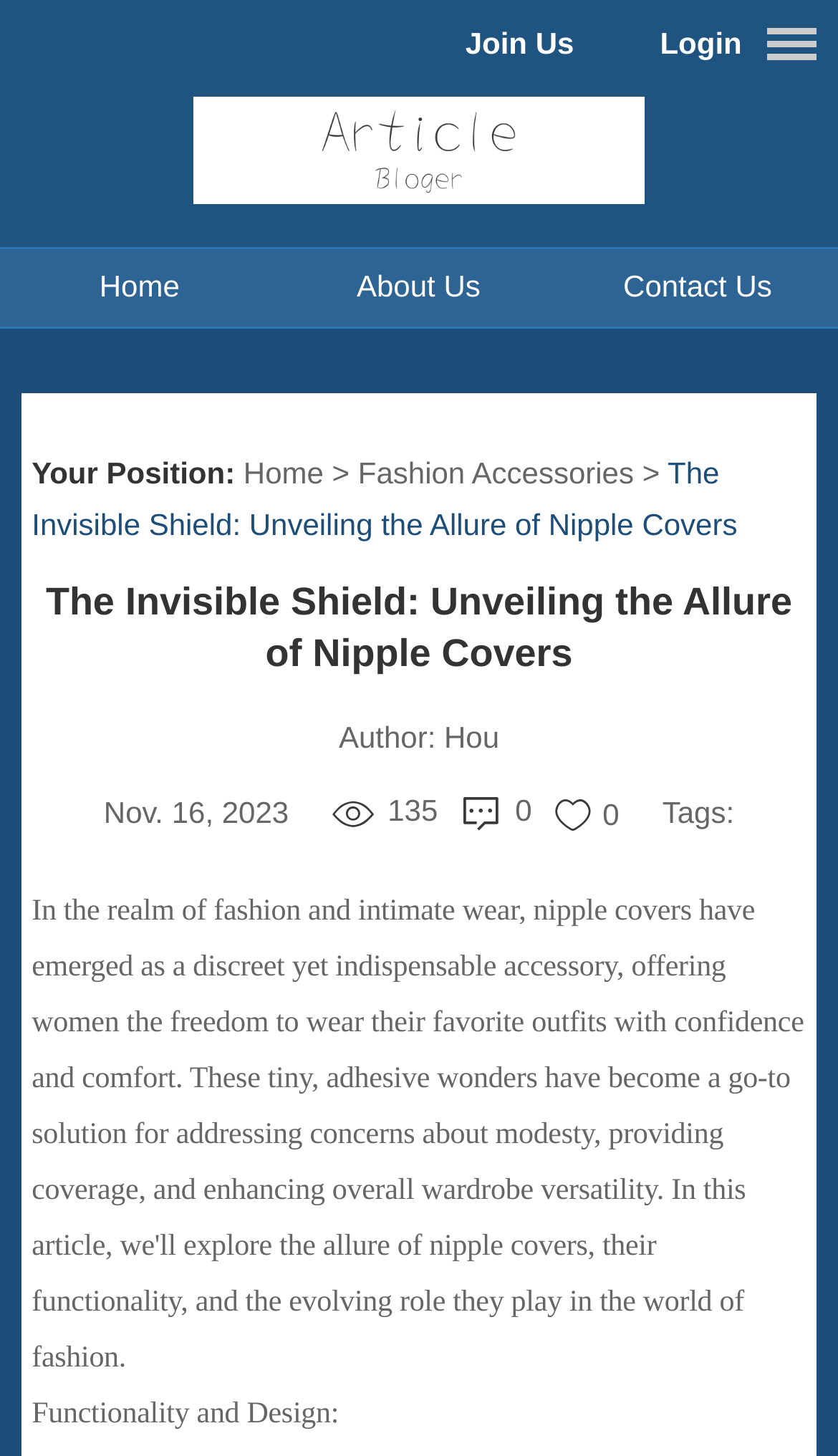Extract the primary heading text from the webpage.

The Invisible Shield: Unveiling the Allure of Nipple Covers